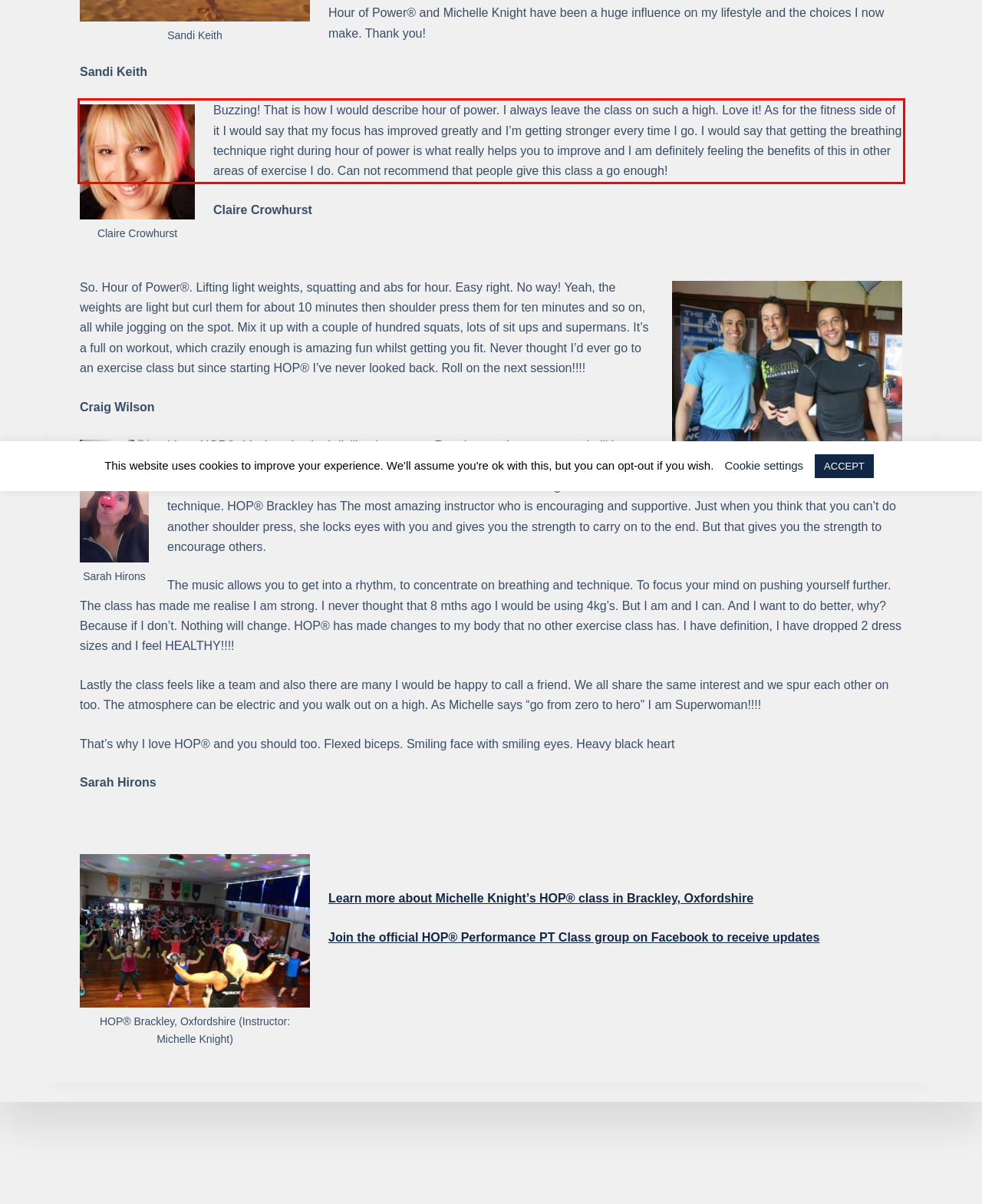Please identify and extract the text from the UI element that is surrounded by a red bounding box in the provided webpage screenshot.

Buzzing! That is how I would describe hour of power. I always leave the class on such a high. Love it! As for the fitness side of it I would say that my focus has improved greatly and I’m getting stronger every time I go. I would say that getting the breathing technique right during hour of power is what really helps you to improve and I am definitely feeling the benefits of this in other areas of exercise I do. Can not recommend that people give this class a go enough!